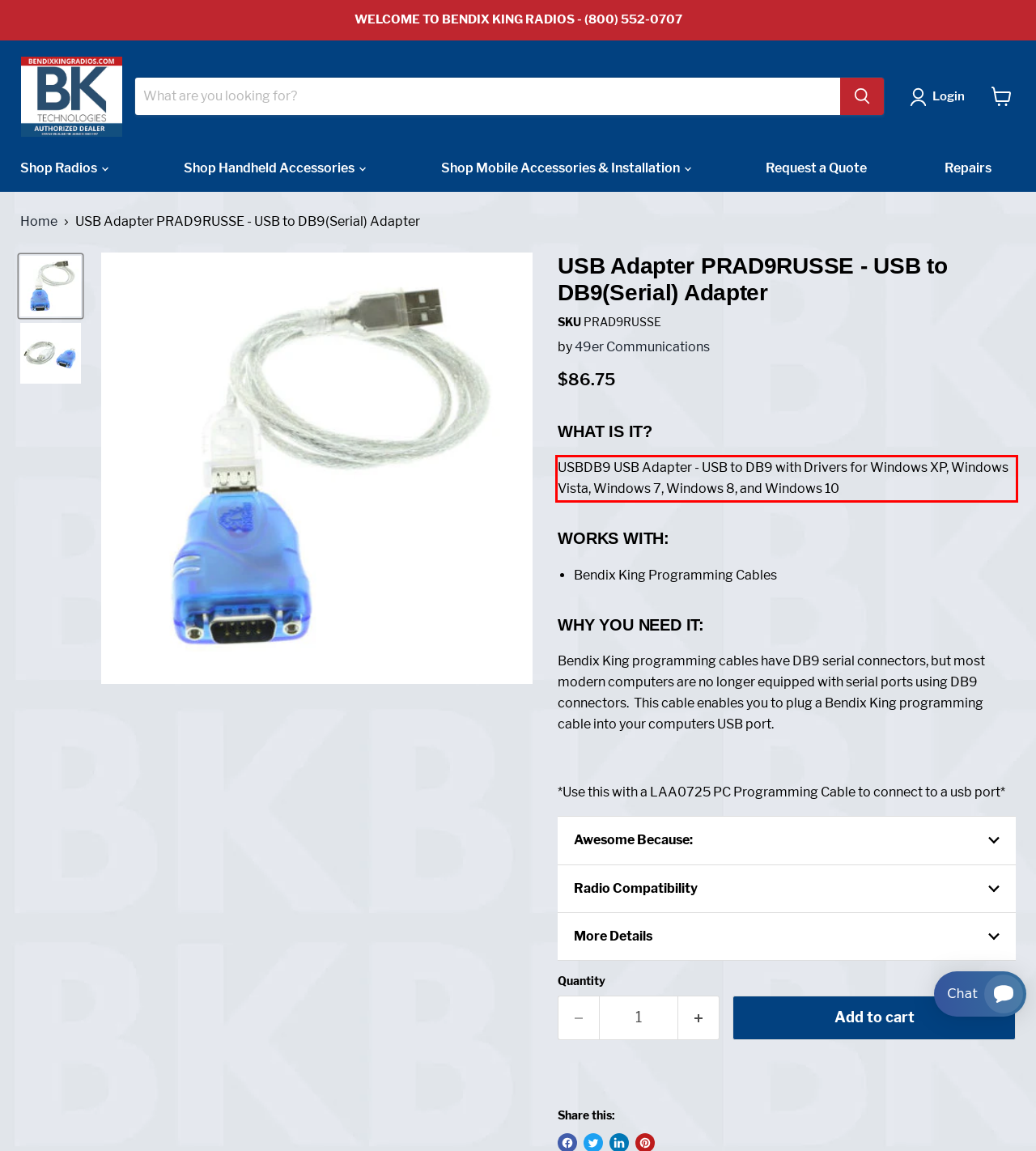You are given a screenshot with a red rectangle. Identify and extract the text within this red bounding box using OCR.

USBDB9 USB Adapter - USB to DB9 with Drivers for Windows XP, Windows Vista, Windows 7, Windows 8, and Windows 10